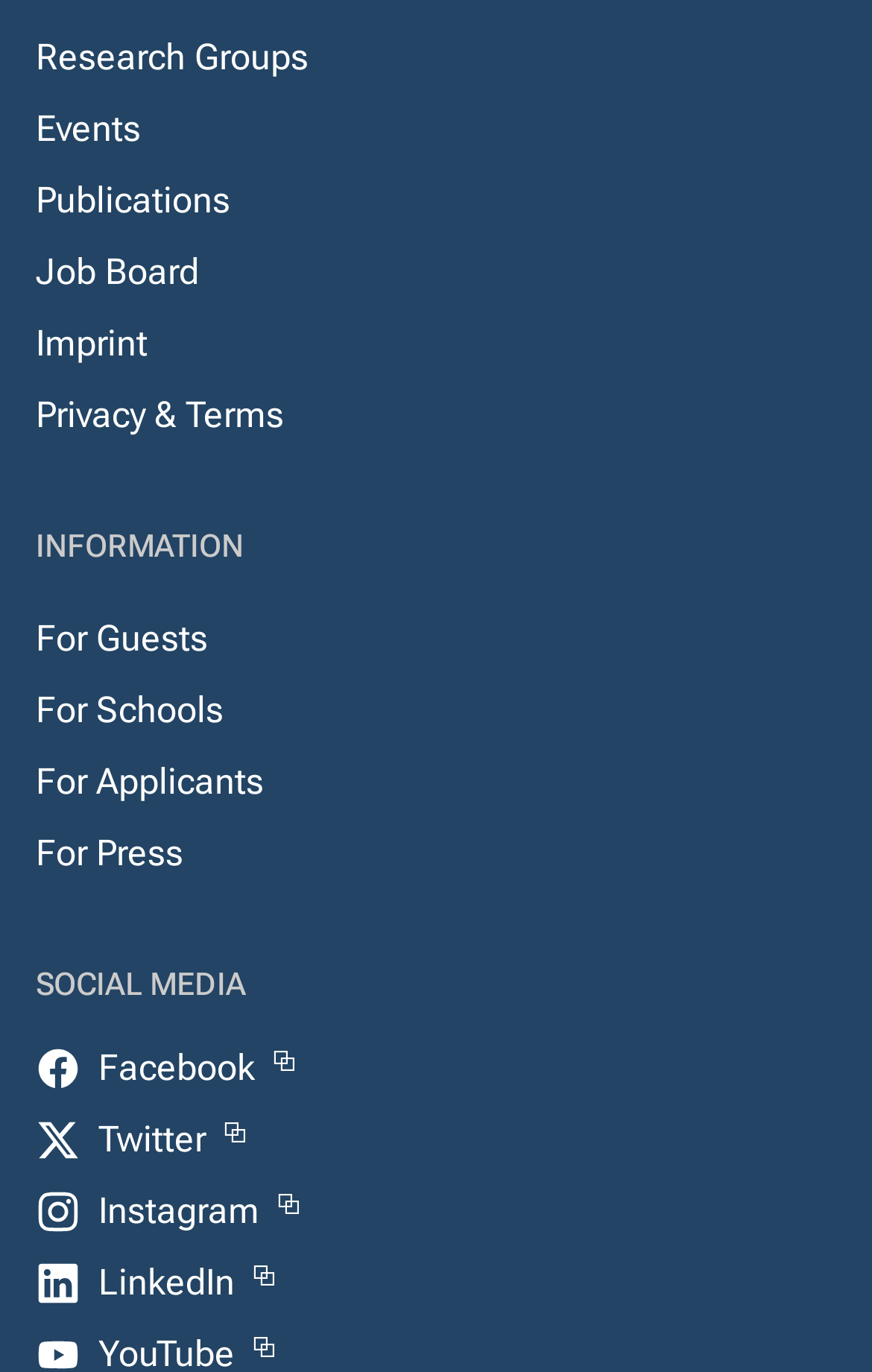Please determine the bounding box coordinates of the element to click in order to execute the following instruction: "Open Facebook page". The coordinates should be four float numbers between 0 and 1, specified as [left, top, right, bottom].

[0.113, 0.76, 0.341, 0.799]